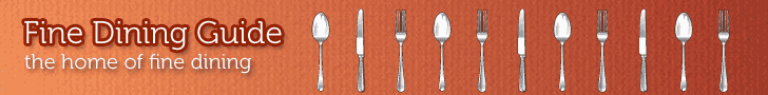What type of utensils are arranged on the banner?
Examine the image and give a concise answer in one word or a short phrase.

silver utensils